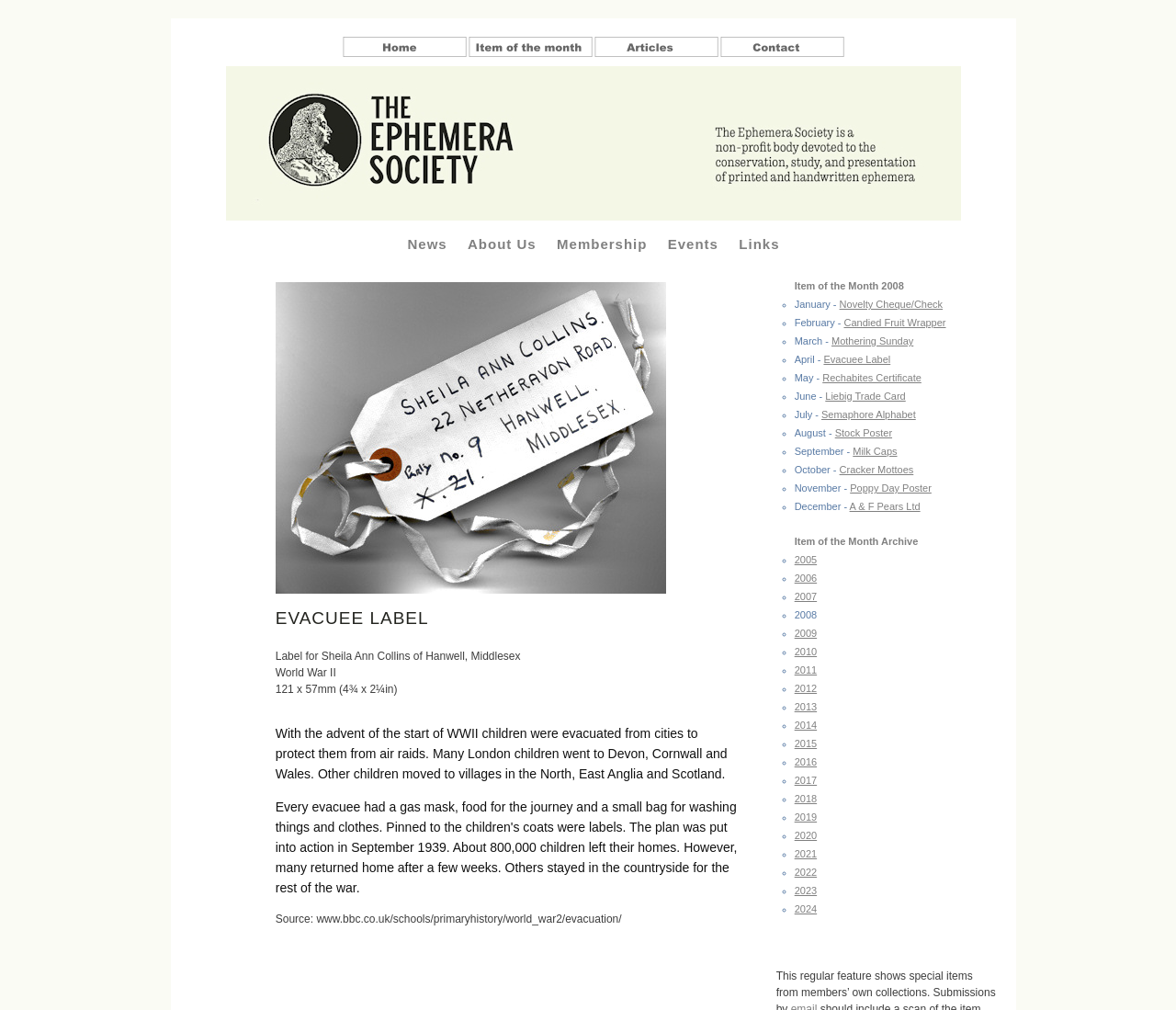Please specify the bounding box coordinates of the element that should be clicked to execute the given instruction: 'Check Contact details'. Ensure the coordinates are four float numbers between 0 and 1, expressed as [left, top, right, bottom].

[0.612, 0.044, 0.719, 0.059]